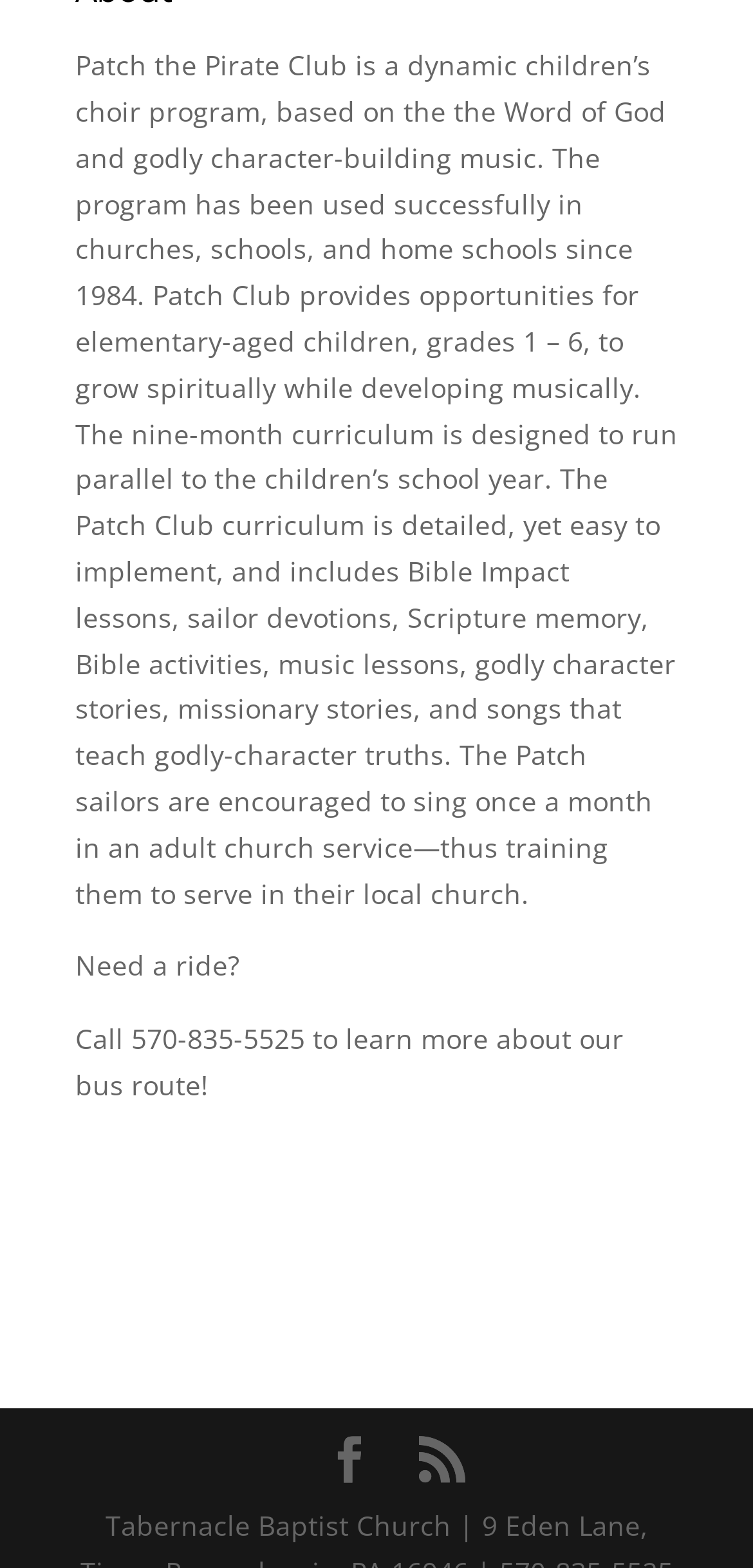Locate the UI element described as follows: "Facebook". Return the bounding box coordinates as four float numbers between 0 and 1 in the order [left, top, right, bottom].

[0.433, 0.917, 0.495, 0.948]